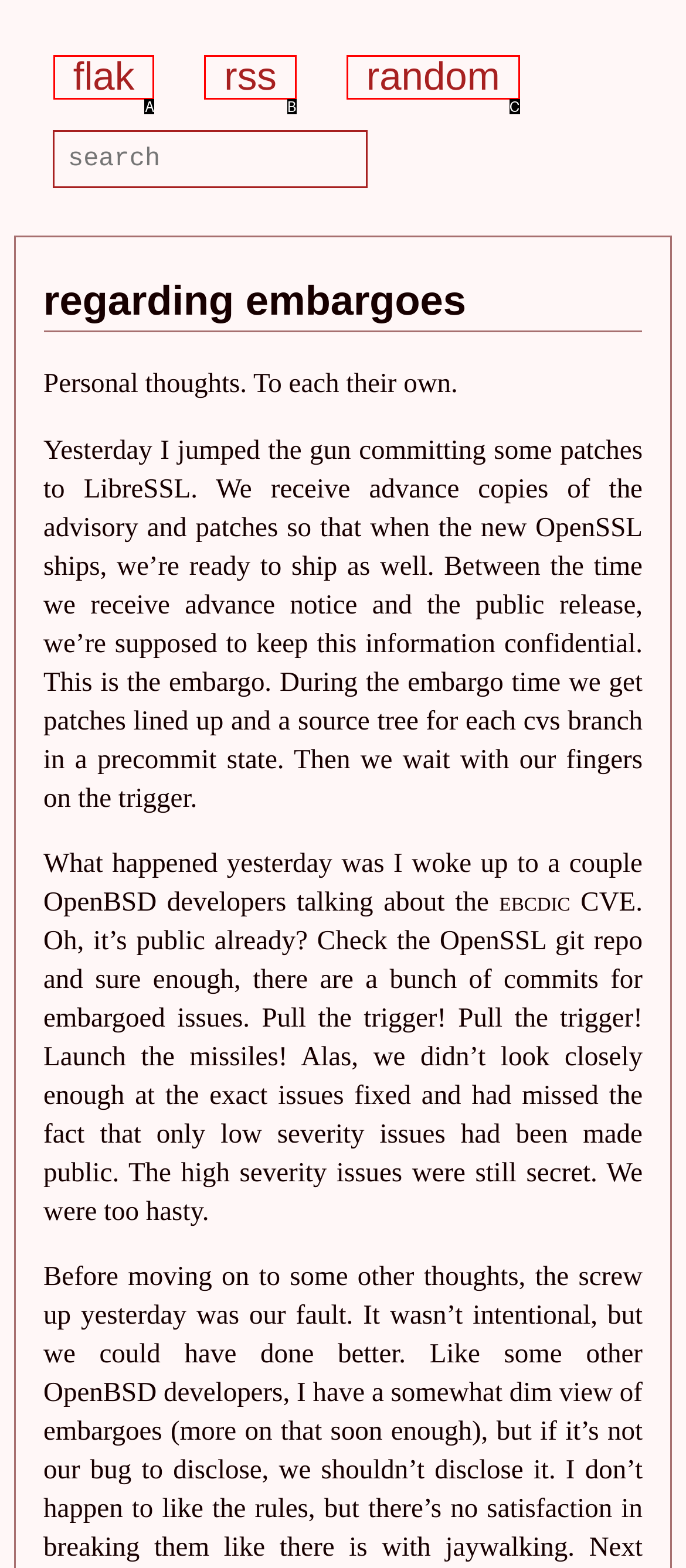Given the description: rss, select the HTML element that matches it best. Reply with the letter of the chosen option directly.

B